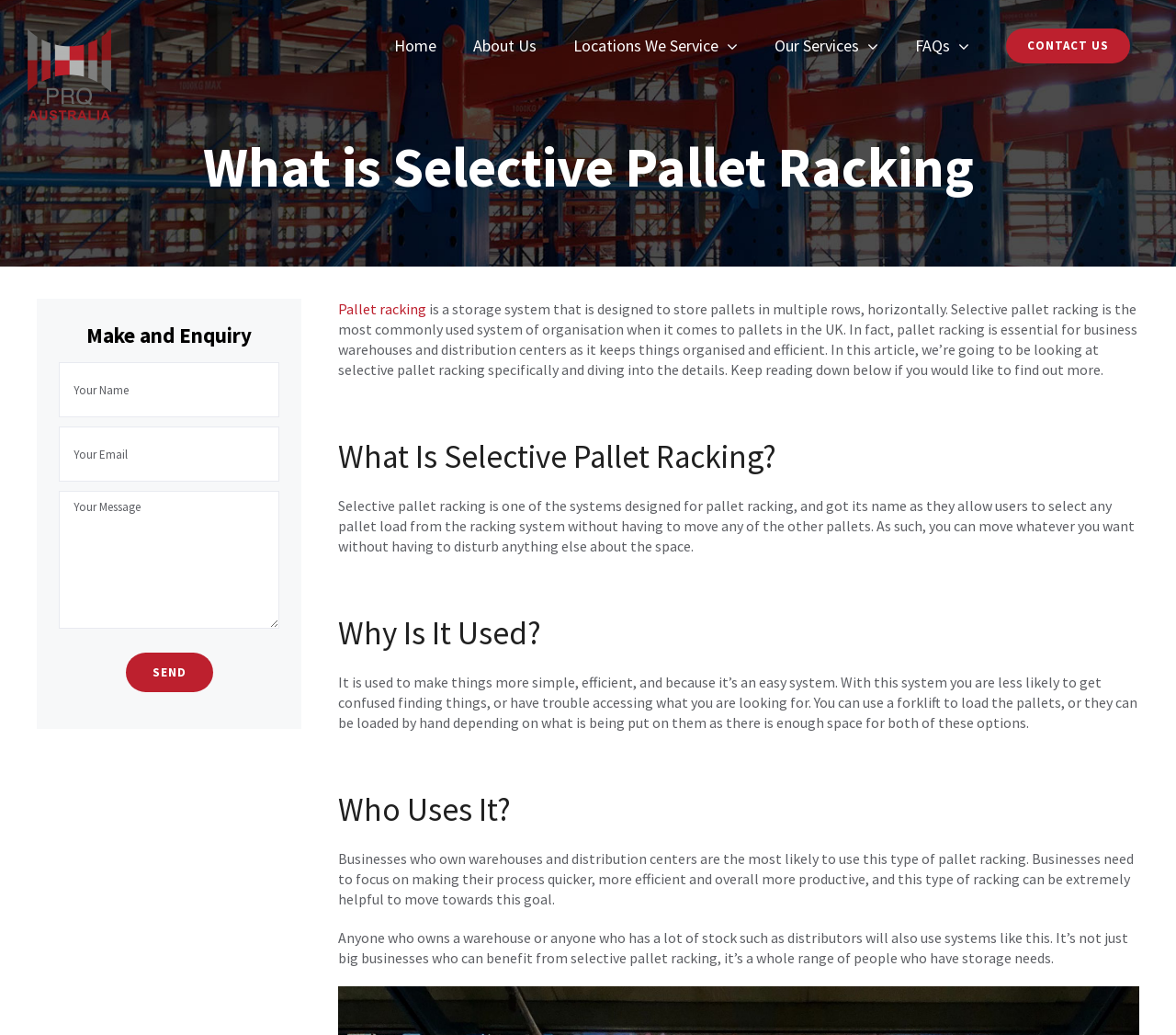Please identify the bounding box coordinates of the area that needs to be clicked to fulfill the following instruction: "Click the PRQ Logo."

[0.023, 0.028, 0.095, 0.116]